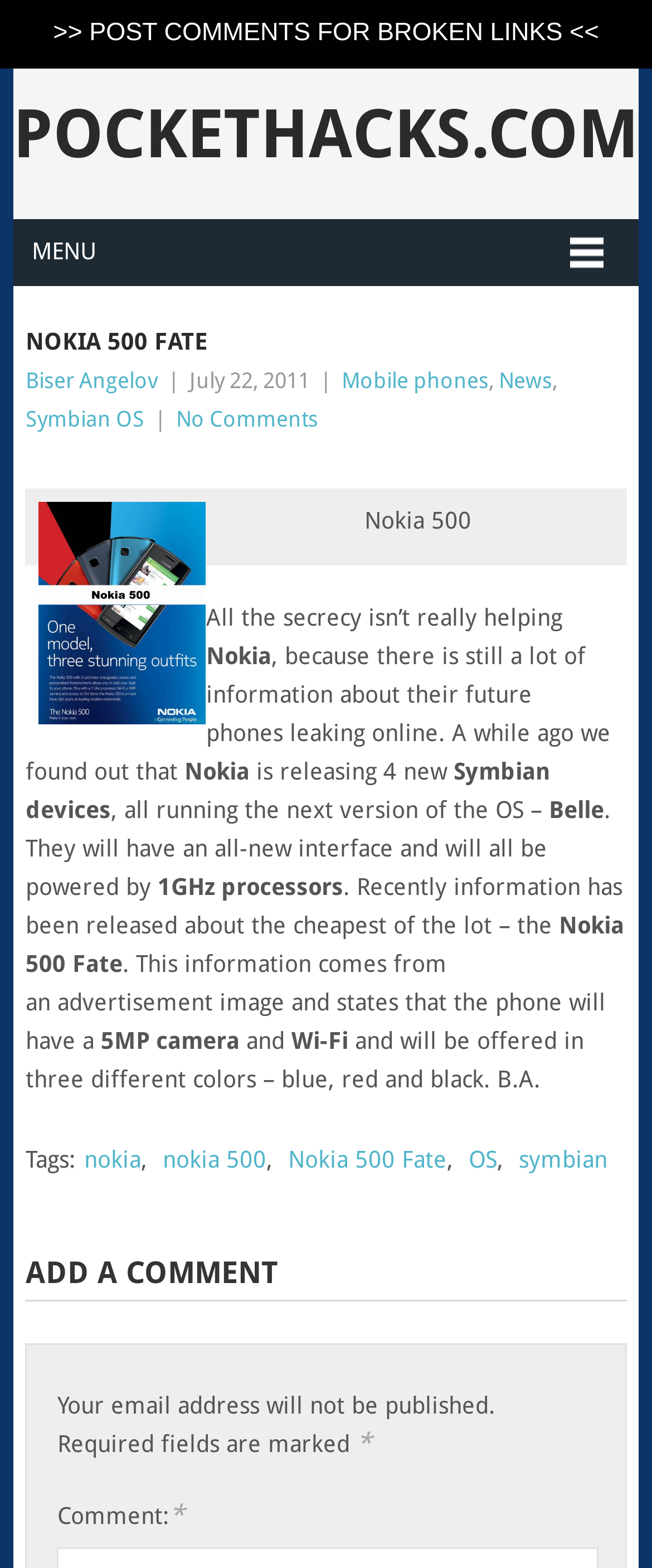What is the processor speed of Nokia 500 Fate?
Refer to the screenshot and deliver a thorough answer to the question presented.

The article mentions that Nokia 500 Fate will be powered by a '1GHz processor', which is mentioned in the context of the phone's features.